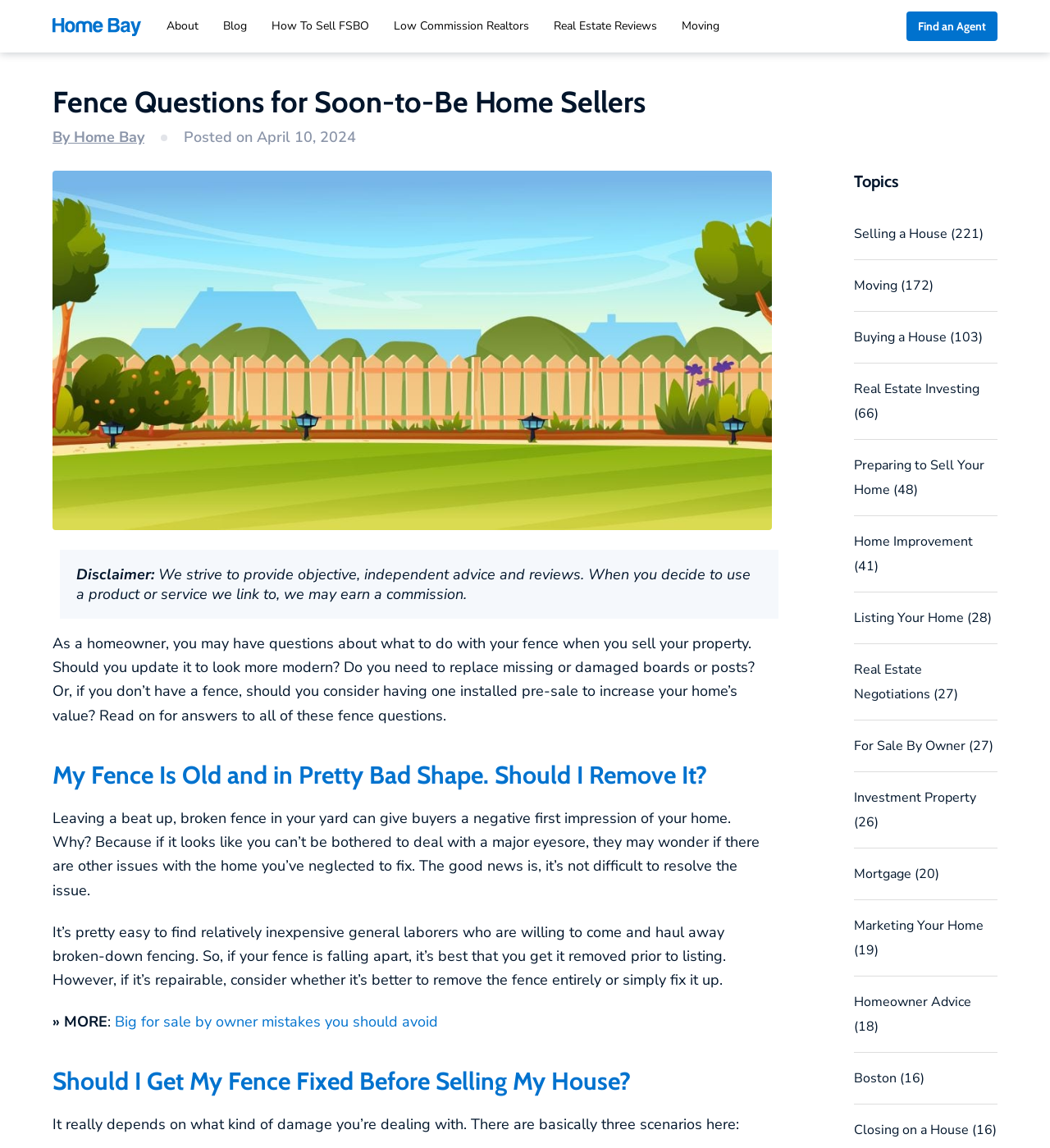Generate a comprehensive description of the contents of the webpage.

This webpage is about providing guidance to homeowners who are planning to sell their property, specifically focusing on what to do with their fence. The page has a heading "Fence Questions for Soon-to-Be Home Sellers" and a brief introduction that sets the tone for the rest of the content.

At the top of the page, there is a navigation menu with links to various sections of the website, including "About", "Blog", and "Moving". On the right side of the page, there is a call-to-action link "Find an Agent".

Below the navigation menu, there is a large illustration of a wood fence, which takes up most of the width of the page. Underneath the illustration, there is a disclaimer statement in a table layout.

The main content of the page is divided into sections, each addressing a specific question related to fences and selling a home. The first section asks "My Fence Is Old and in Pretty Bad Shape. Should I Remove It?" and provides guidance on why it's important to deal with a broken fence and how to resolve the issue. The second section asks "Should I Get My Fence Fixed Before Selling My House?" and discusses the different scenarios to consider when deciding whether to fix or remove a fence.

Throughout the page, there are links to other related articles, such as "Big for sale by owner mistakes you should avoid". On the right side of the page, there is a list of topics with links to other articles, categorized by themes like "Selling a House", "Moving", and "Real Estate Investing".

Overall, the page is well-organized and easy to navigate, with clear headings and concise text that provides practical advice to homeowners.